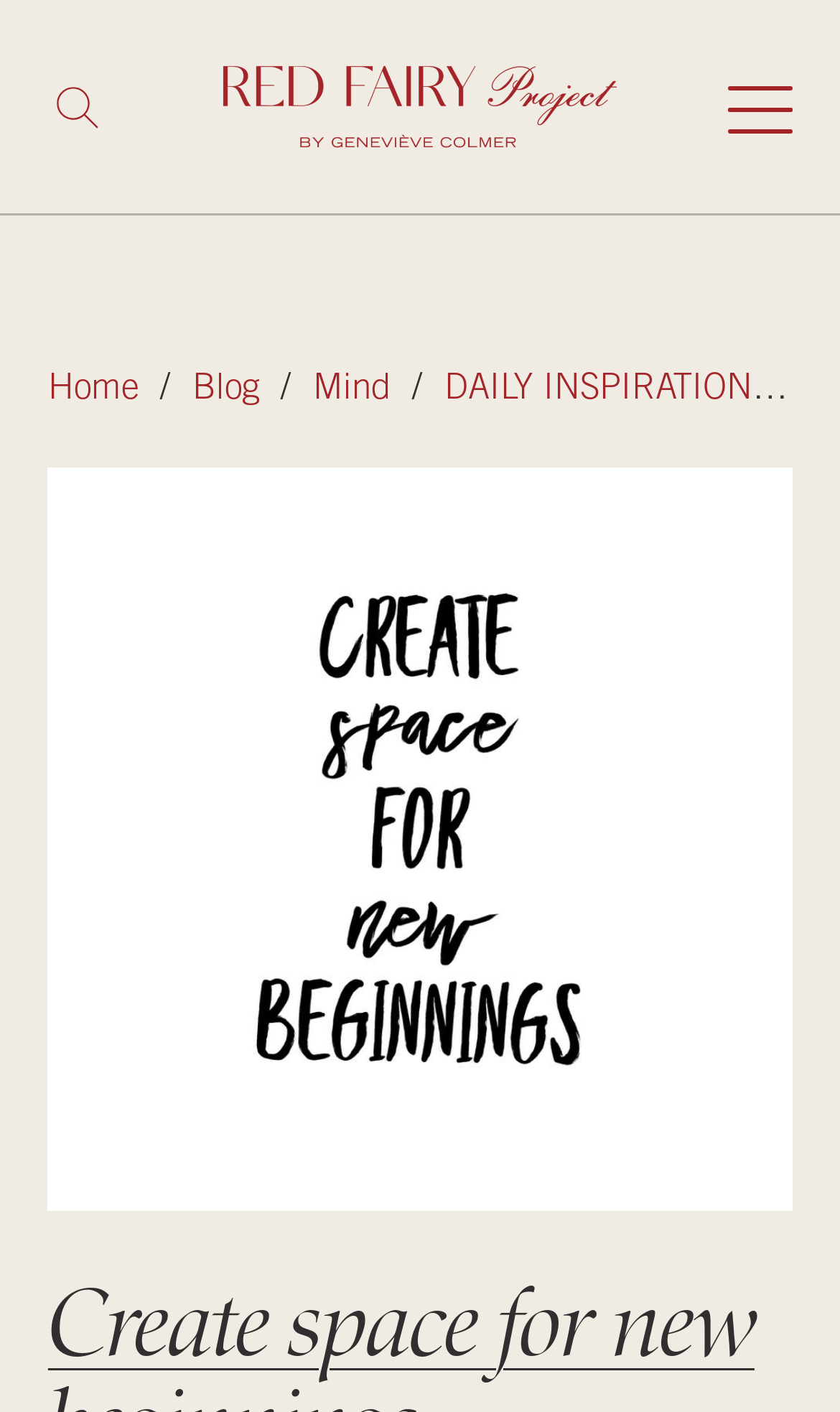Analyze the image and answer the question with as much detail as possible: 
What is the tone of the website?

The image description mentions daily inspiration, quote of the day, and positivity, which suggests that the tone of the website is inspirational and motivational, aiming to uplift and encourage users.